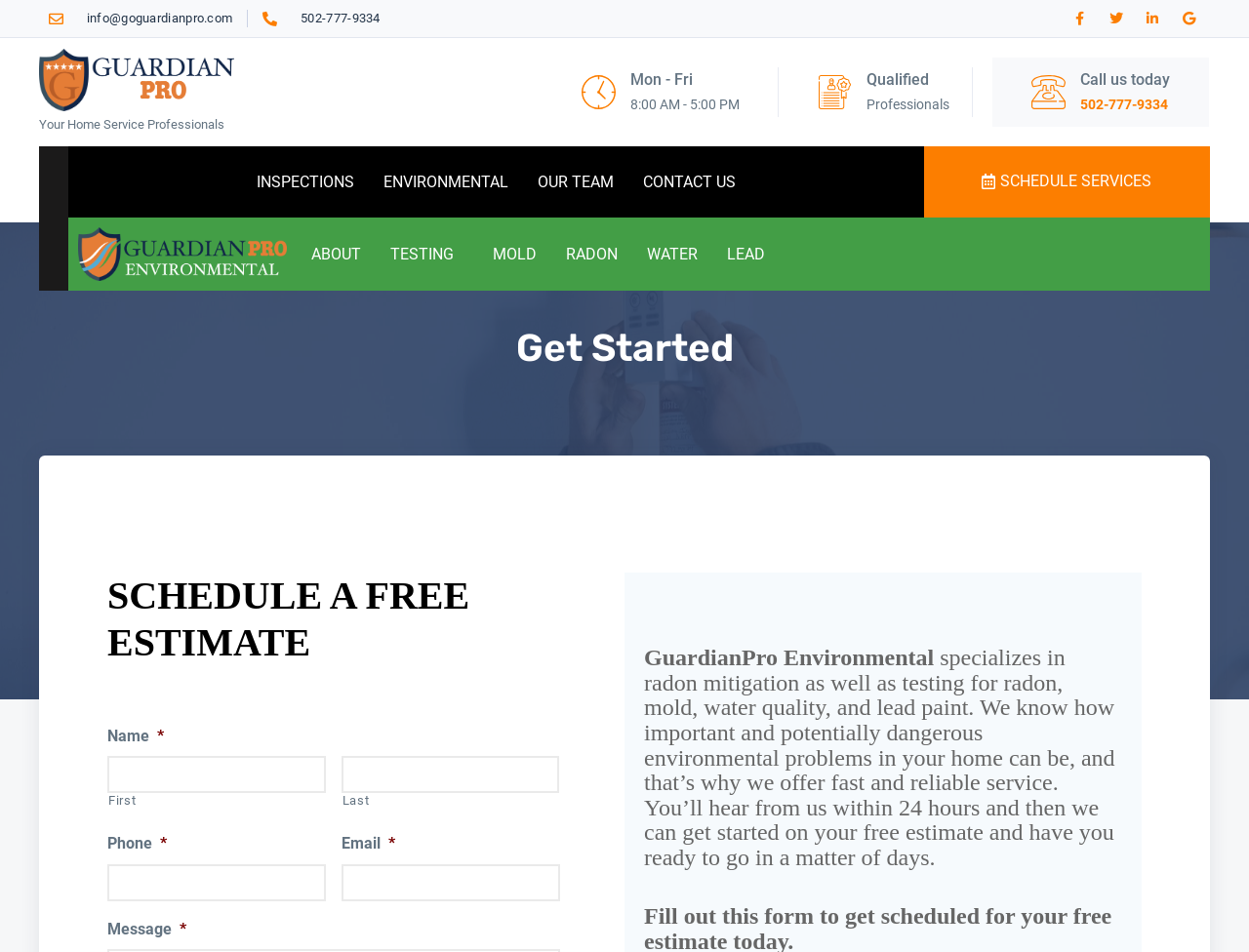What is the company's phone number?
Using the visual information, reply with a single word or short phrase.

502-777-9334